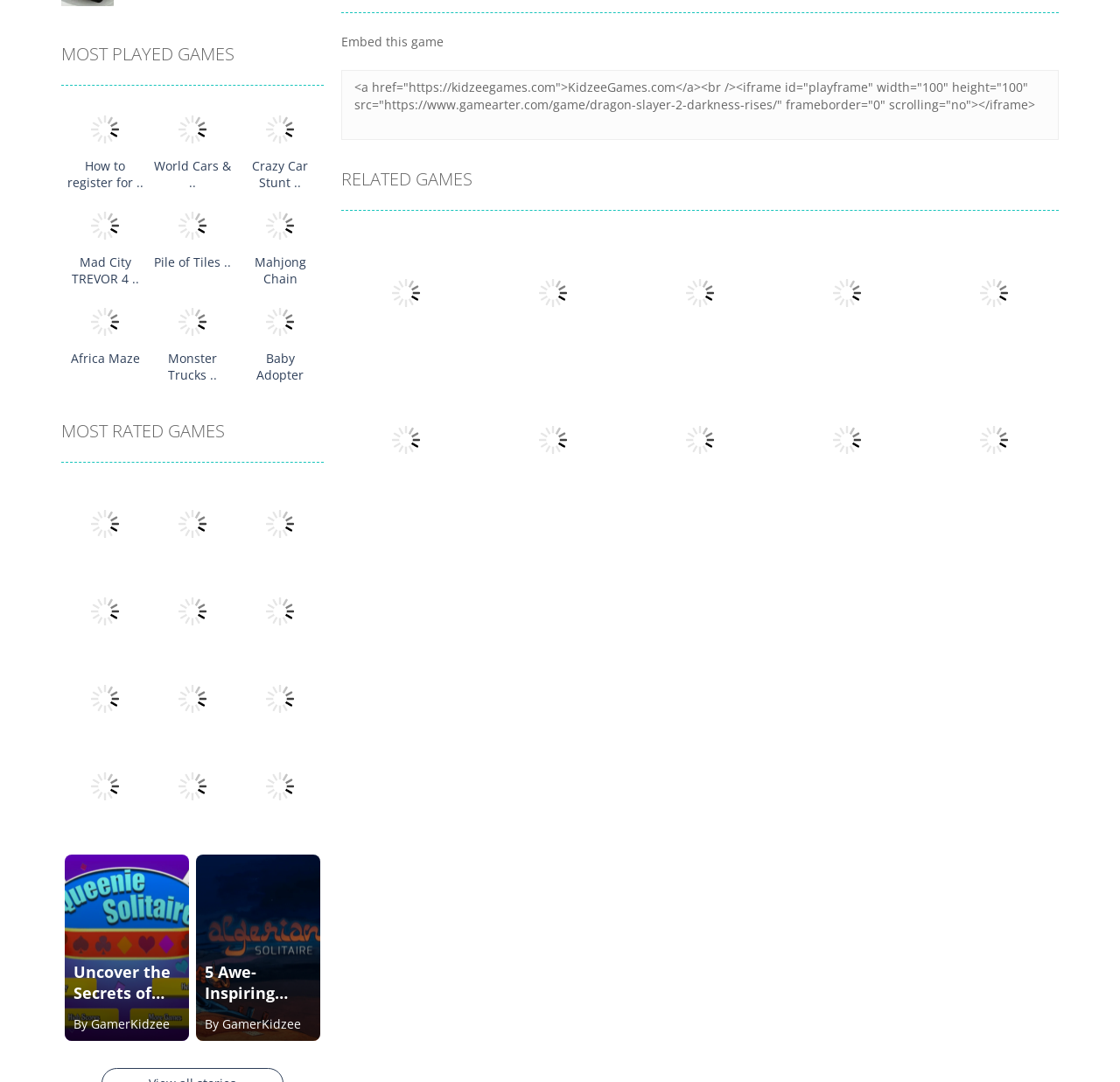What is the category of the game 'Demon Killer'?
Use the image to answer the question with a single word or phrase.

Action